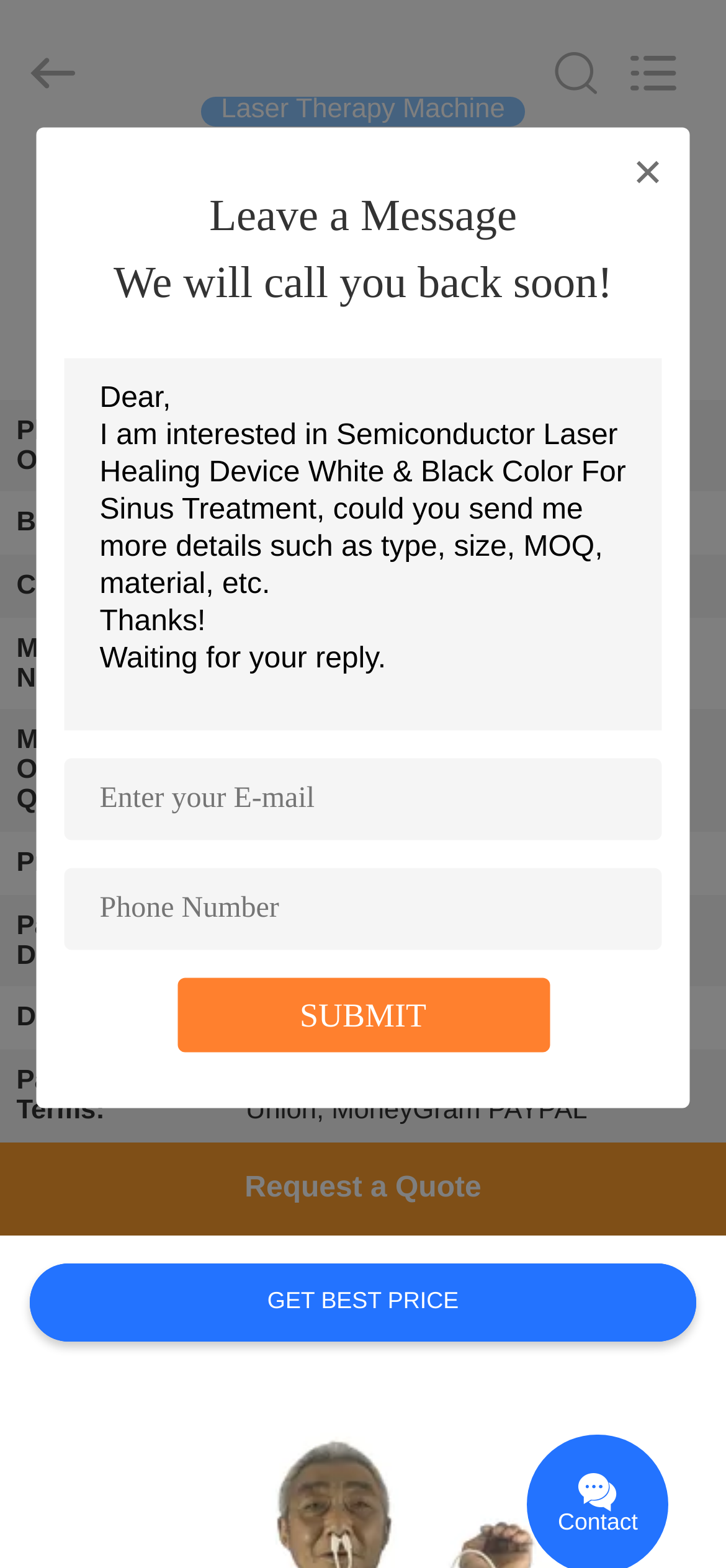What is the certification of the product?
Using the image as a reference, answer with just one word or a short phrase.

CE